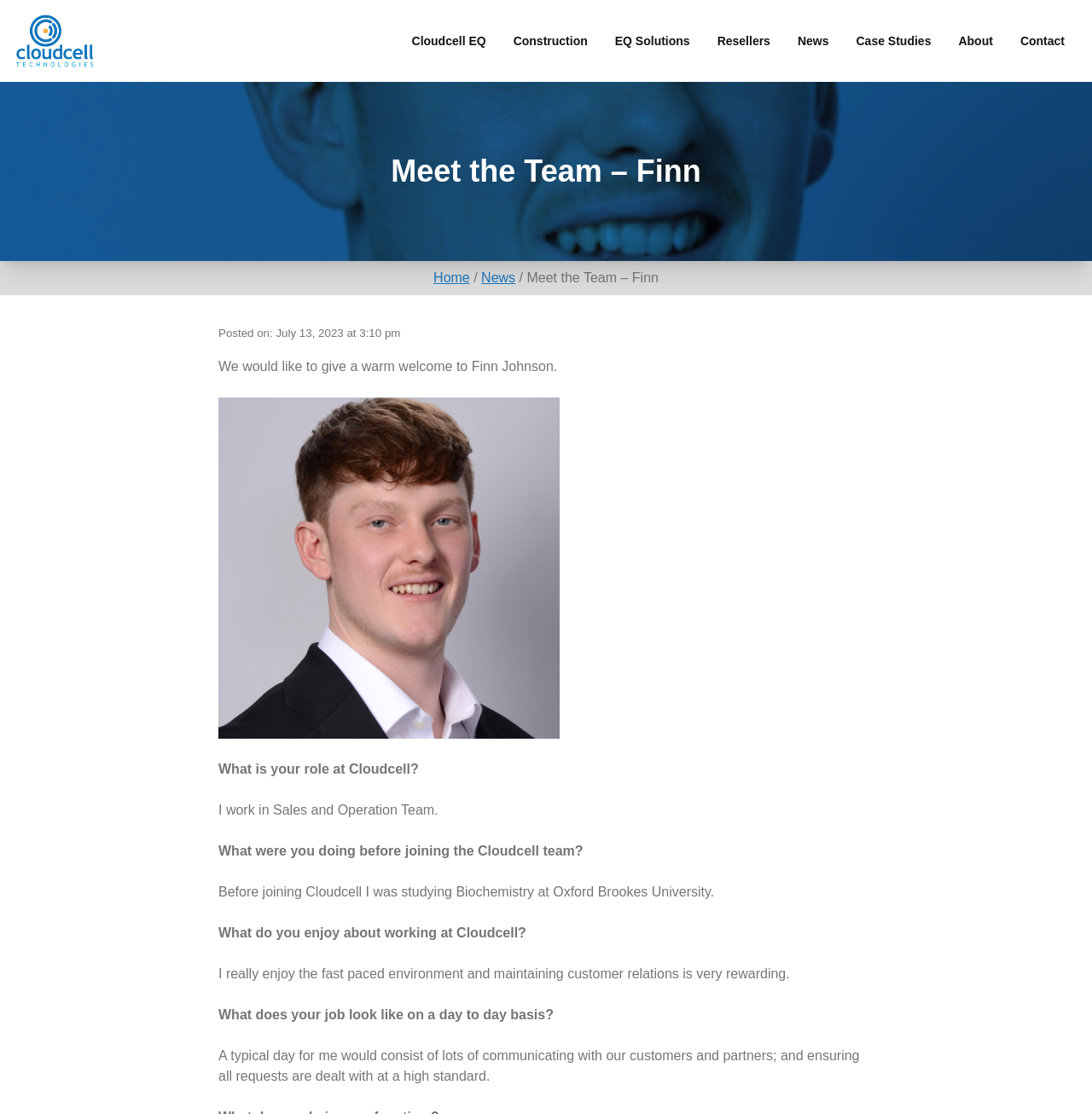Please find the bounding box coordinates of the element that must be clicked to perform the given instruction: "Click on the Cloudcell Technologies logo". The coordinates should be four float numbers from 0 to 1, i.e., [left, top, right, bottom].

[0.012, 0.0, 0.088, 0.074]